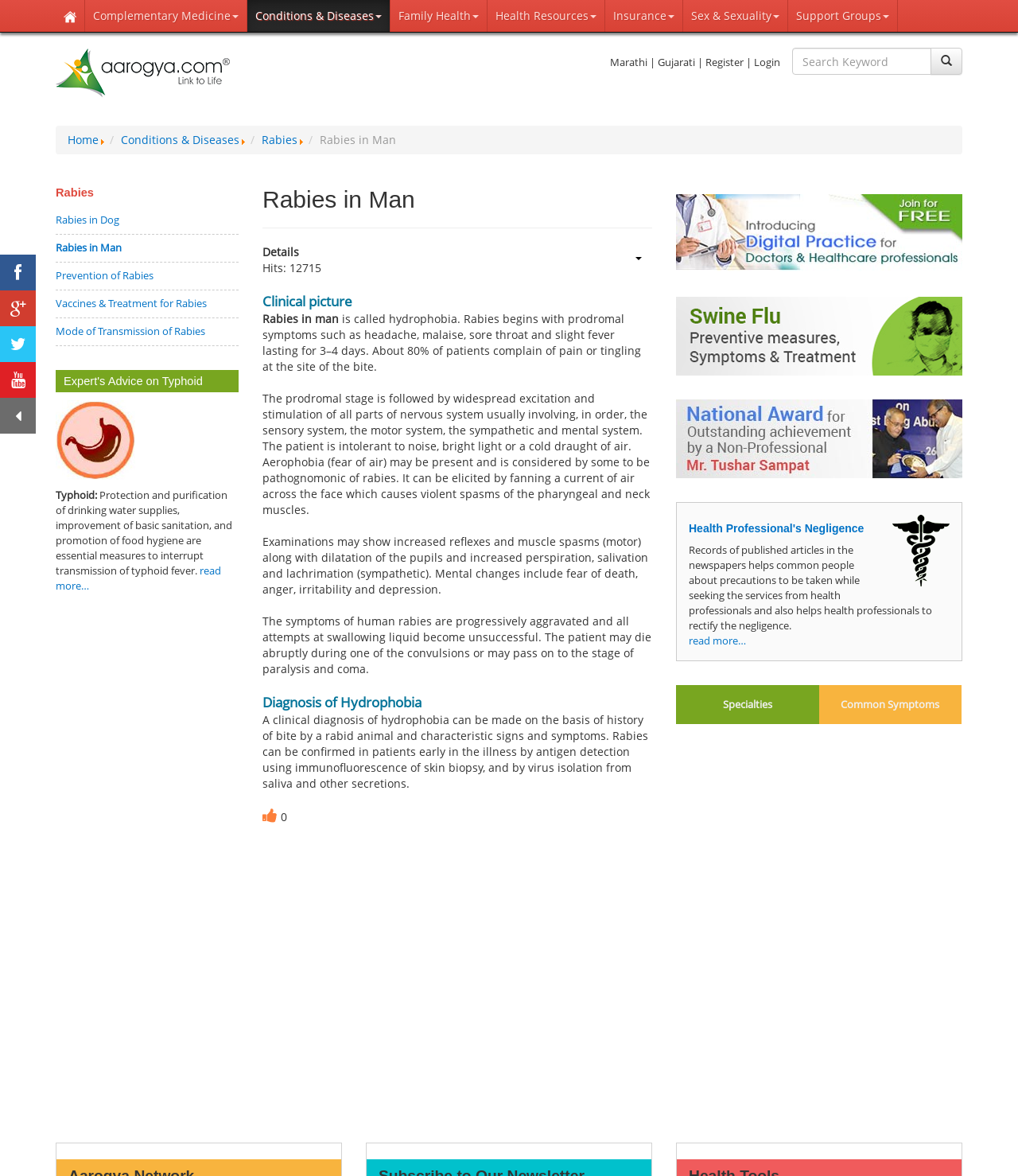What is the disease being discussed on this webpage?
Give a thorough and detailed response to the question.

The webpage has a heading 'Rabies in Man' and discusses the symptoms, diagnosis, and treatment of the disease, indicating that the disease being discussed is Rabies.